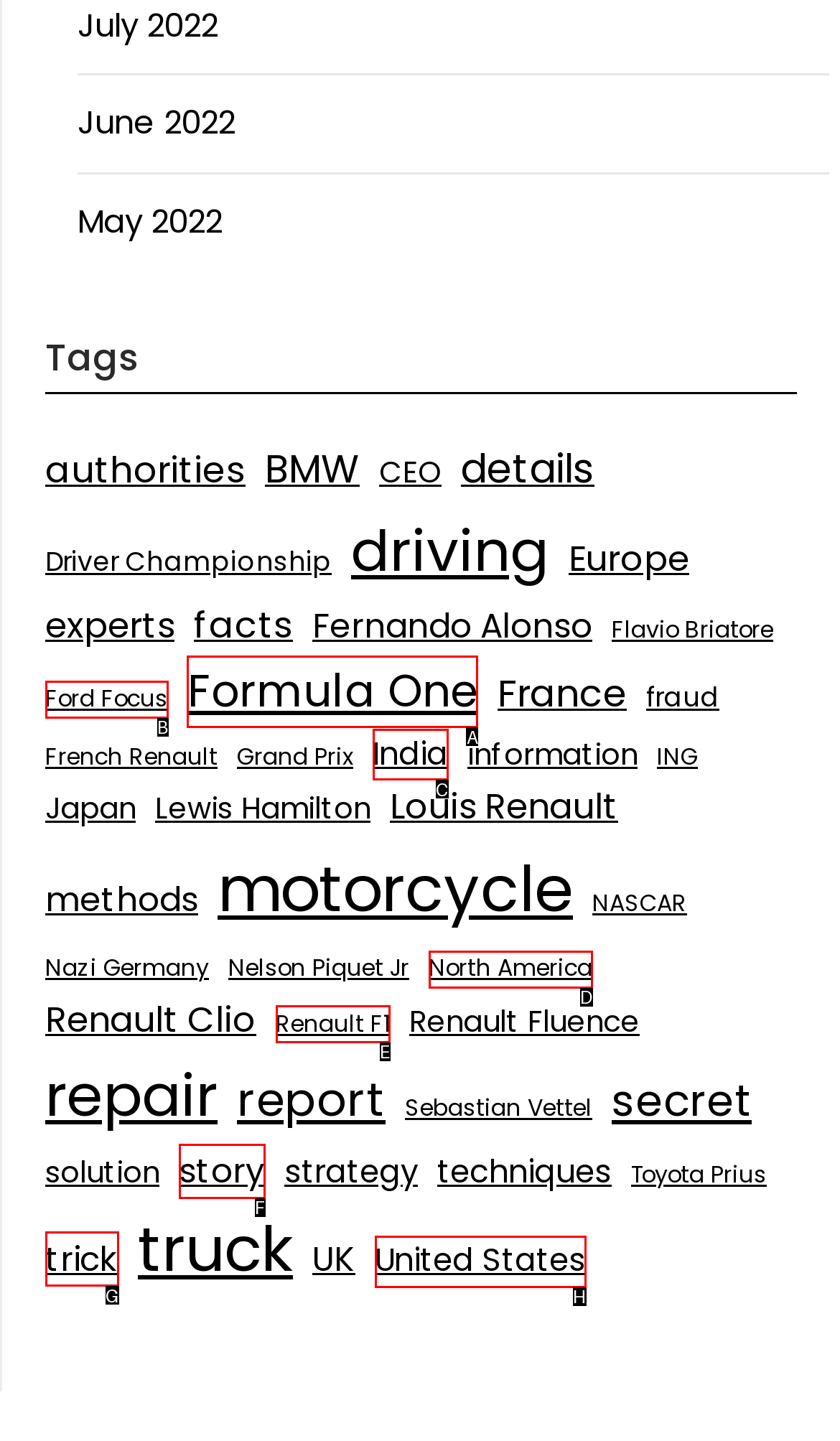Choose the HTML element that needs to be clicked for the given task: Learn about Formula One Respond by giving the letter of the chosen option.

A